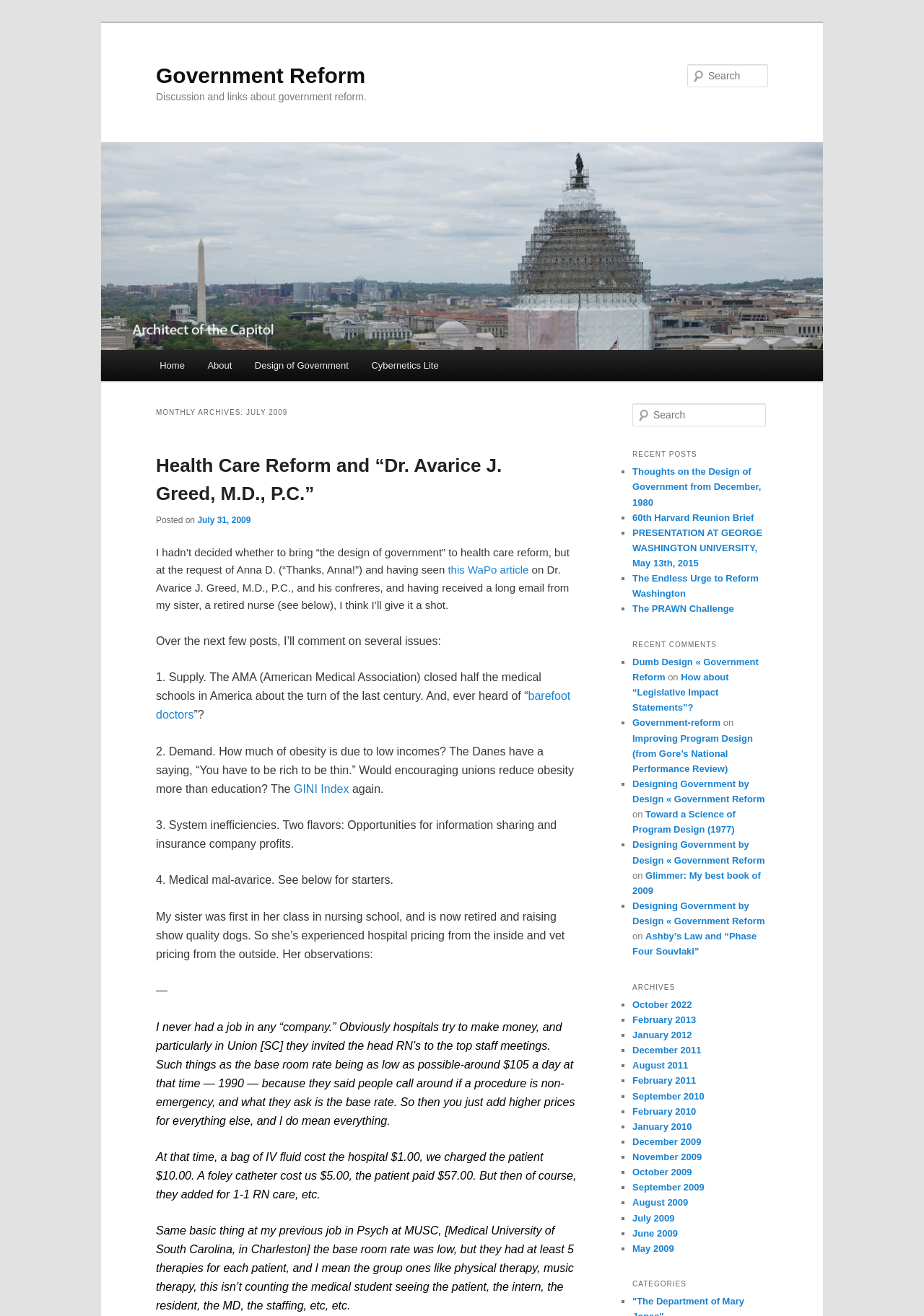What is the title of the first recent post?
From the image, provide a succinct answer in one word or a short phrase.

Thoughts on the Design of Government from December, 1980